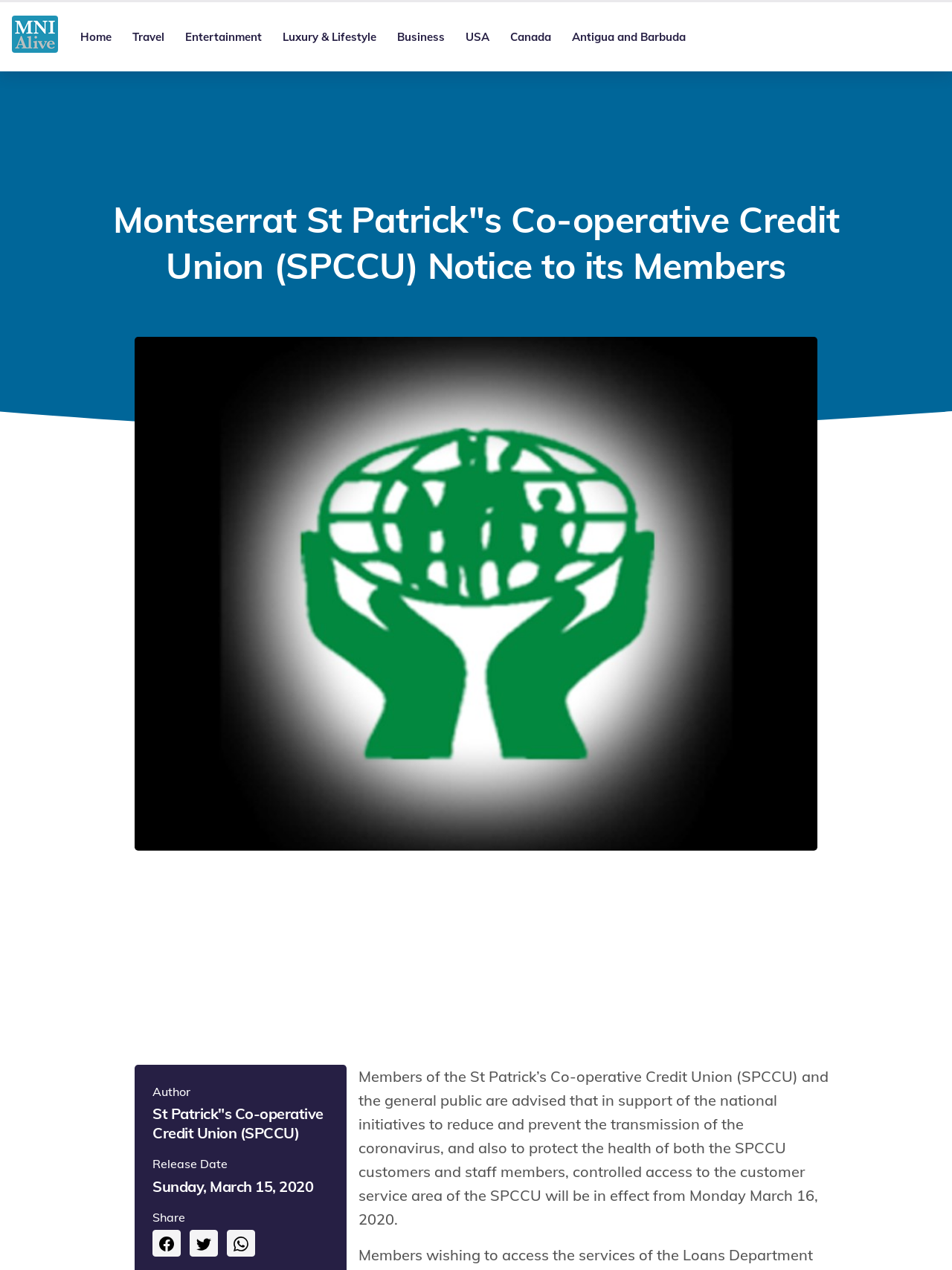Determine the bounding box coordinates of the clickable element necessary to fulfill the instruction: "View Travel". Provide the coordinates as four float numbers within the 0 to 1 range, i.e., [left, top, right, bottom].

[0.128, 0.018, 0.184, 0.04]